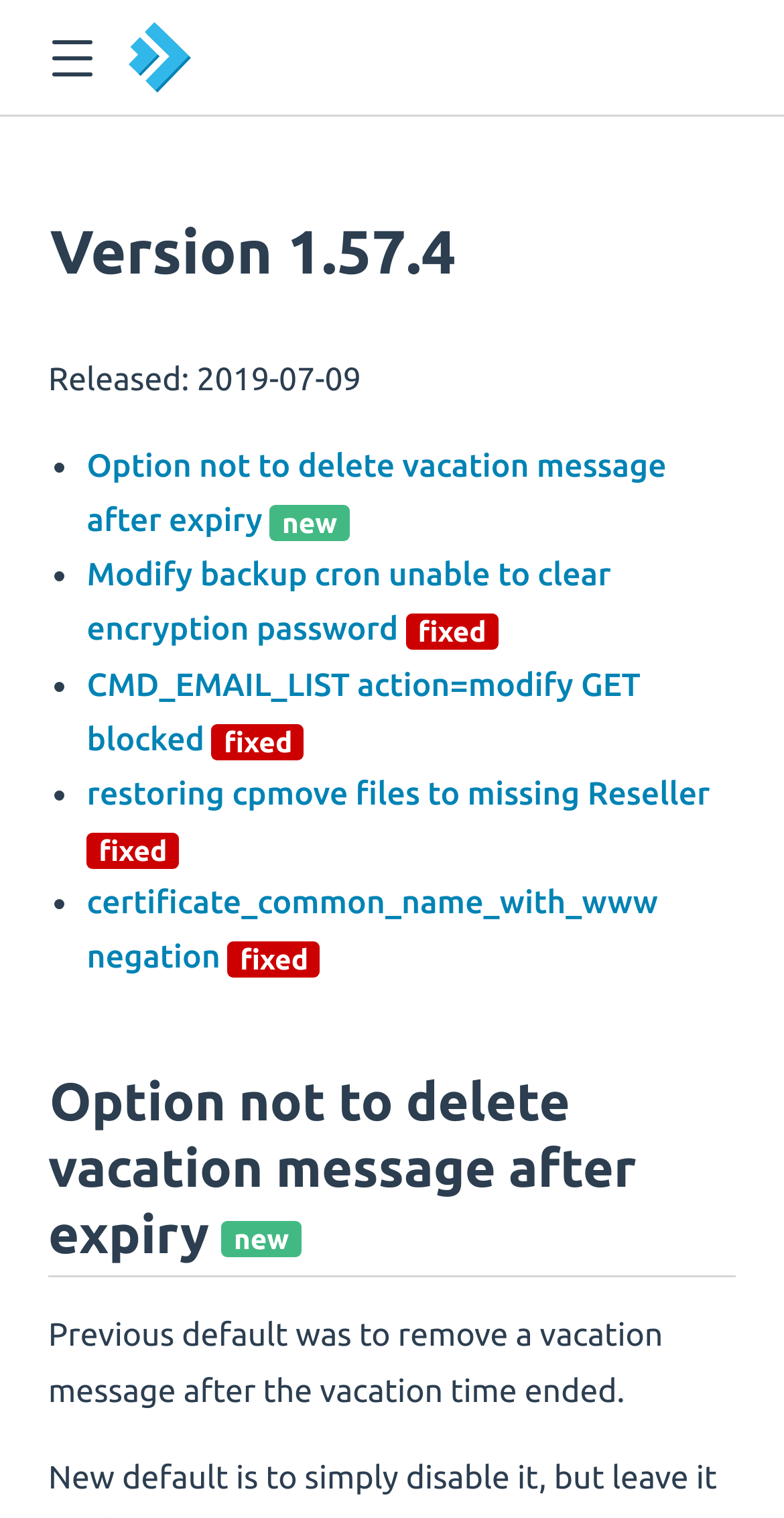Please provide the bounding box coordinate of the region that matches the element description: title="toggle sidebar". Coordinates should be in the format (top-left x, top-left y, bottom-right x, bottom-right y) and all values should be between 0 and 1.

[0.041, 0.013, 0.142, 0.065]